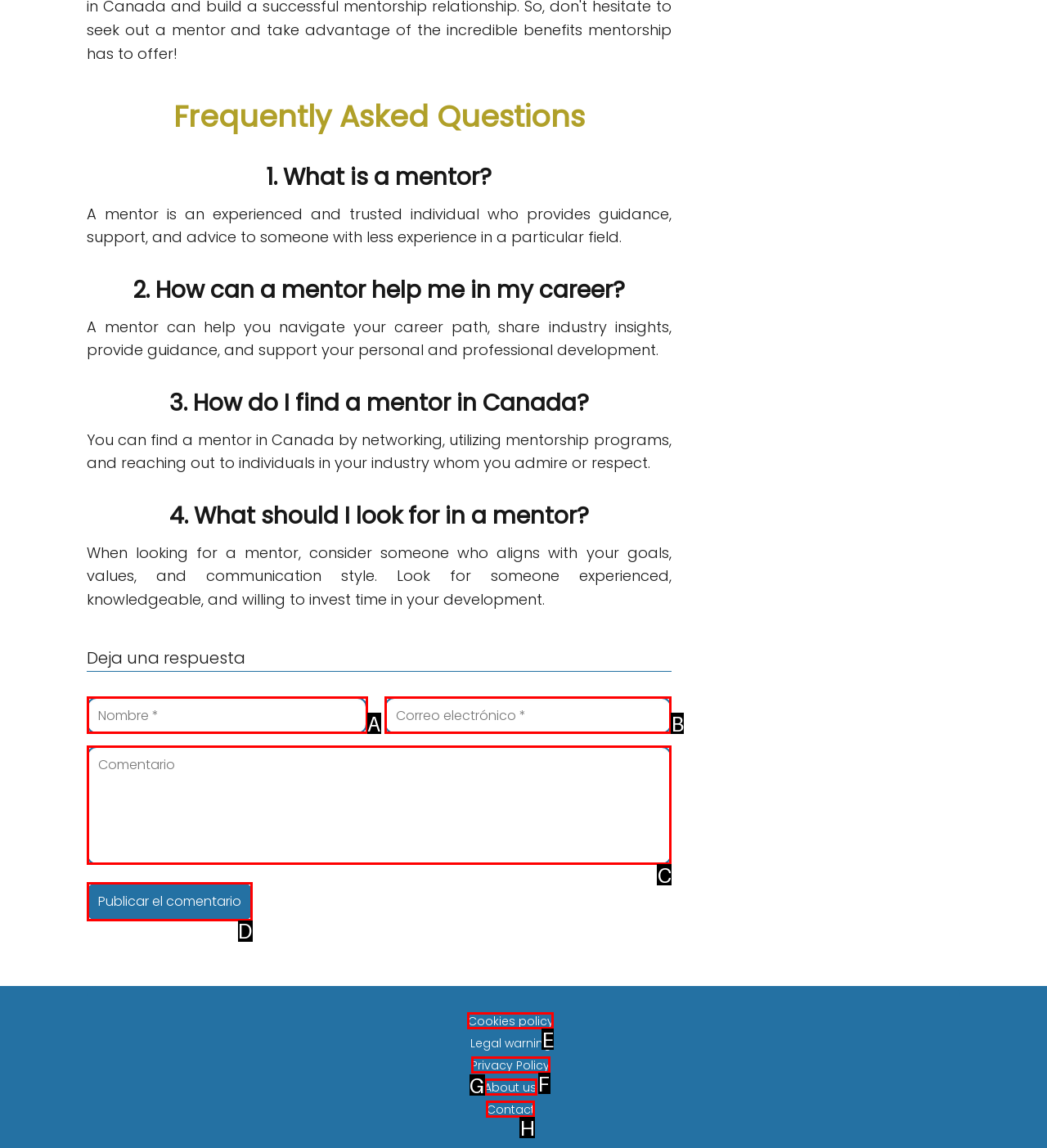Choose the HTML element that should be clicked to achieve this task: Click the publish comment button
Respond with the letter of the correct choice.

D